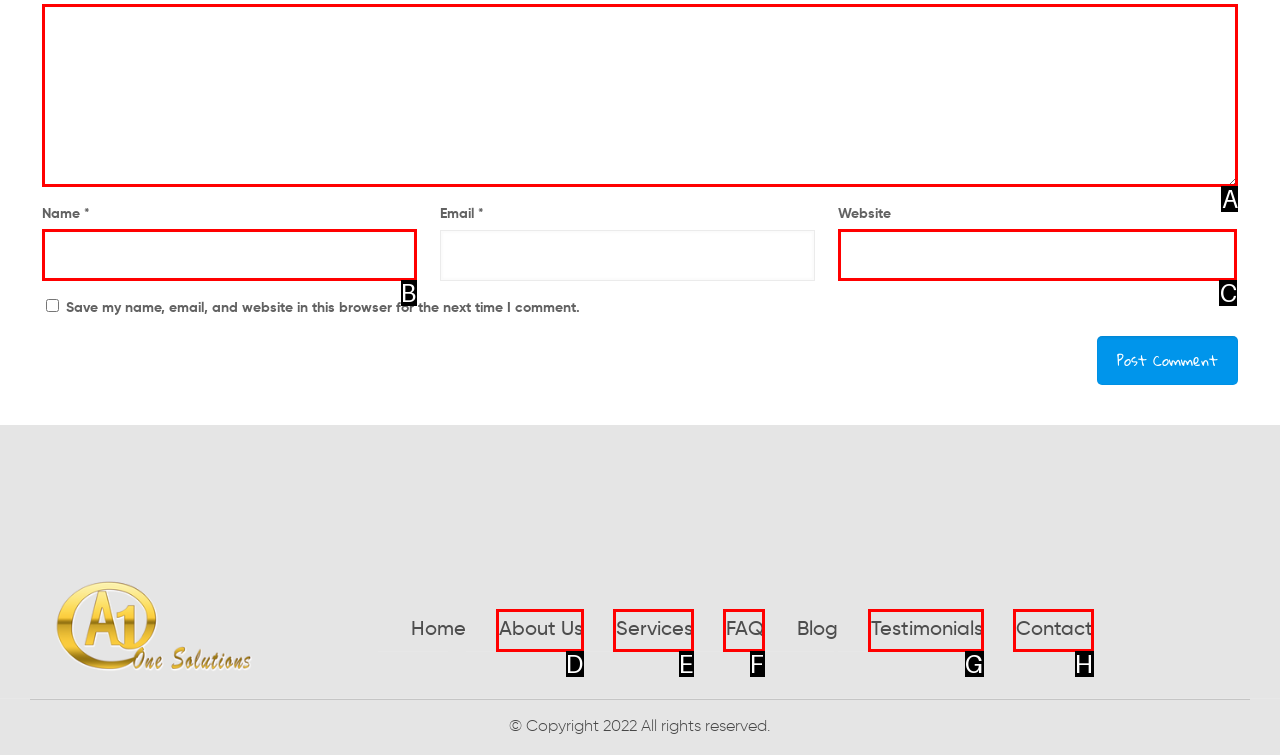Identify the UI element that best fits the description: About Us
Respond with the letter representing the correct option.

D